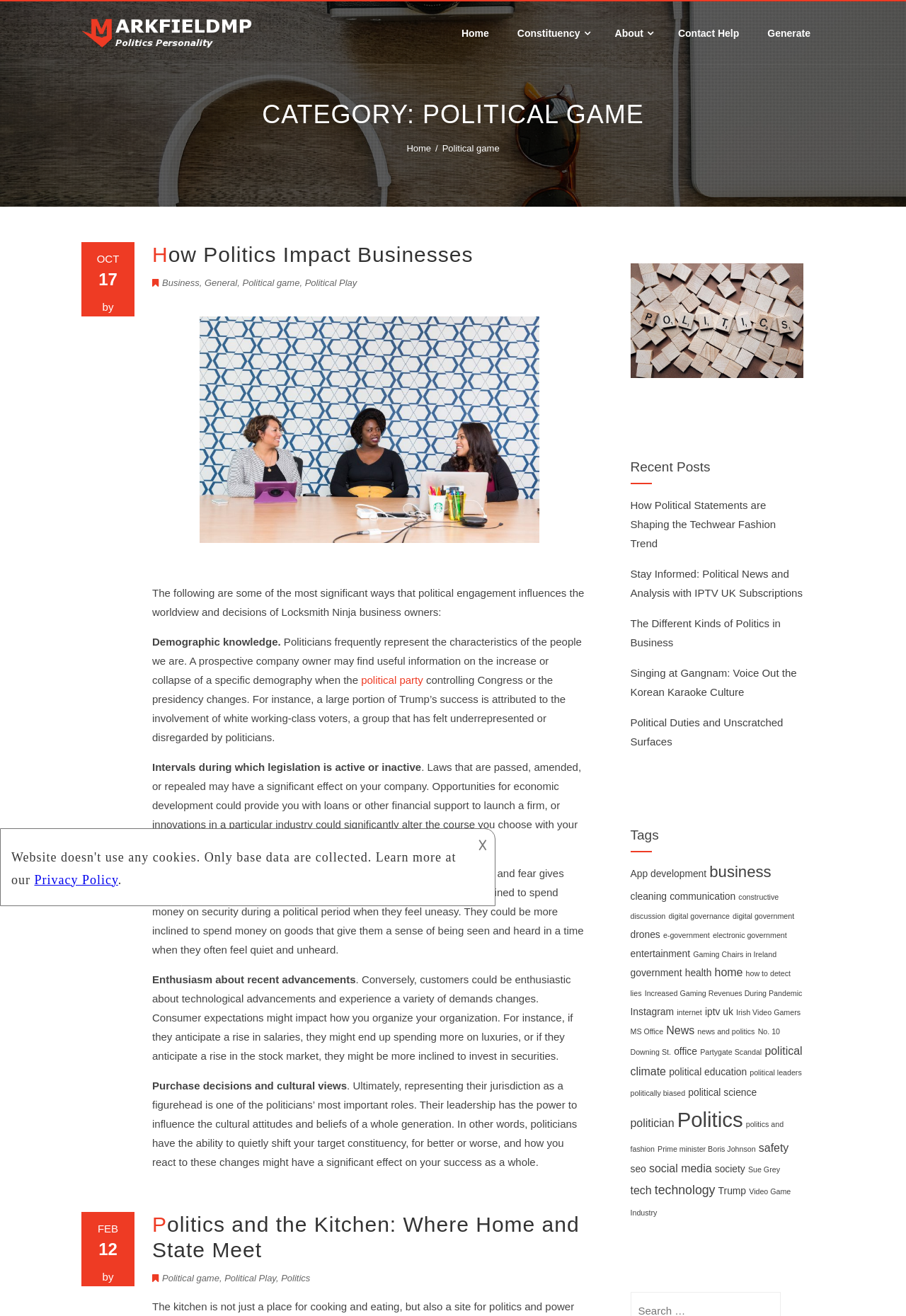Answer the following in one word or a short phrase: 
What is the category of the current webpage?

Political game